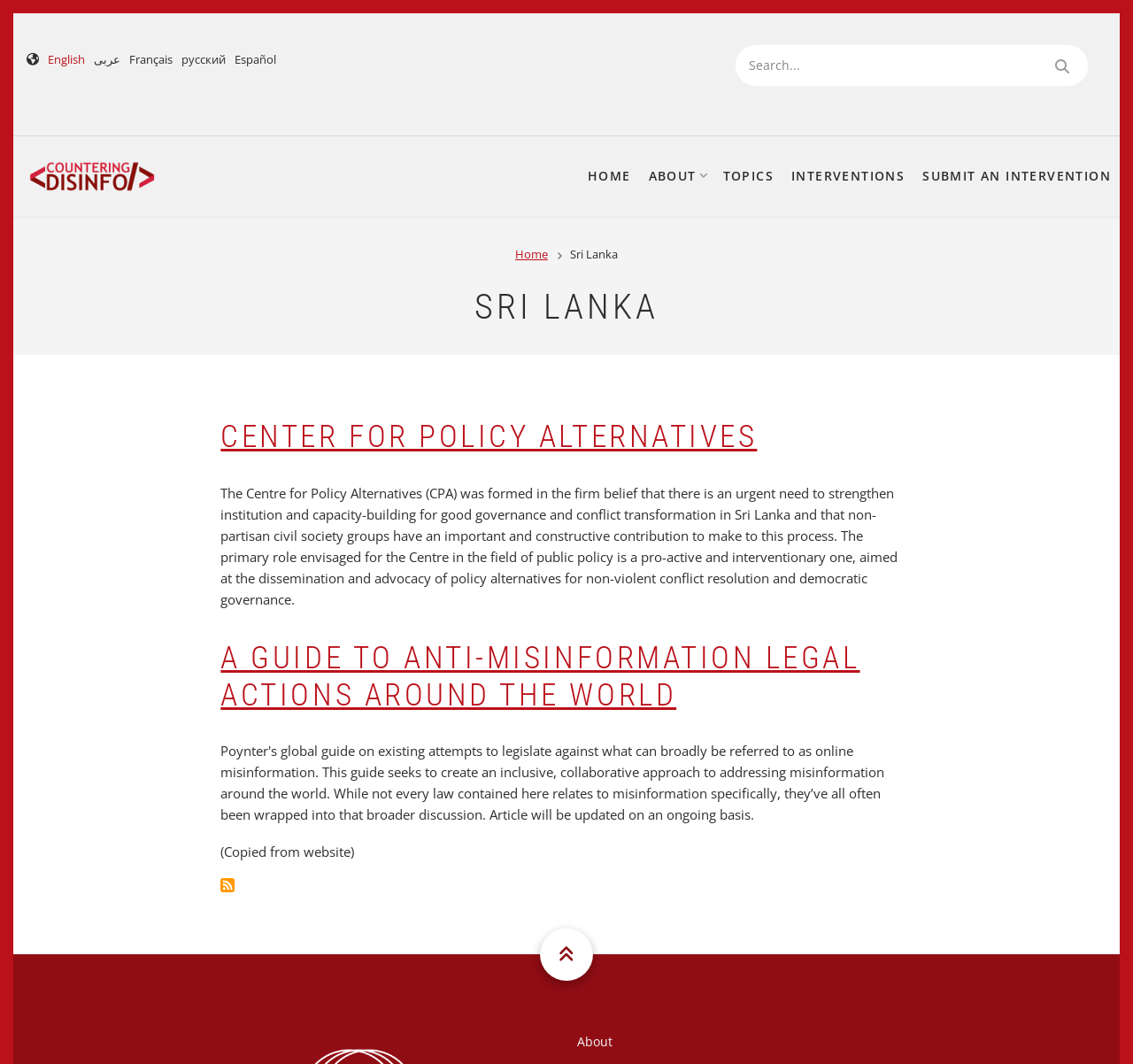Write an elaborate caption that captures the essence of the webpage.

The webpage is about Sri Lanka and countering disinformation. At the top left, there are five language options: English, عربى, Français, русский, and Español. Next to these options, there is a search bar with a search button. 

Below the language options, there is a navigation menu with links to Home, ABOUT », TOPICS, INTERVENTIONS, and SUBMIT AN INTERVENTION. 

On the left side, there is a breadcrumb navigation menu that shows the current page's location, with links to Home and Sri Lanka. 

The main content of the page is divided into two sections. The first section is about the Centre for Policy Alternatives (CPA), which is a non-partisan civil society group that aims to strengthen institution and capacity-building for good governance and conflict transformation in Sri Lanka. 

The second section is about a guide to anti-misinformation legal actions around the world. 

At the bottom of the page, there is a link to subscribe to Sri Lanka and a footer menu with a link to About.